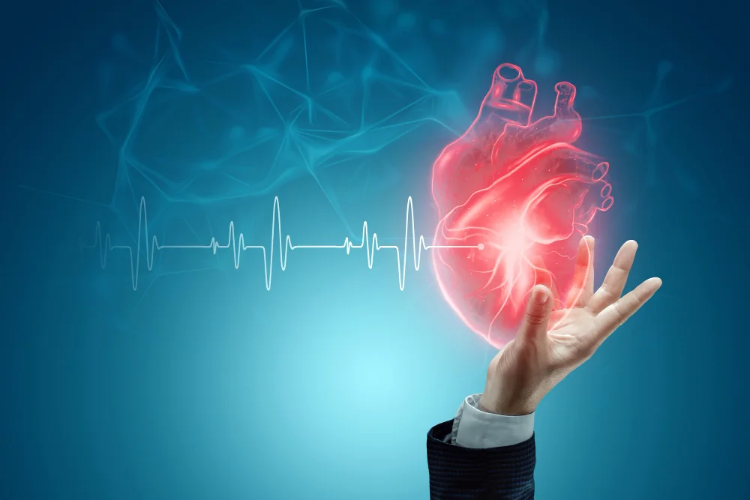What is the significance of the red light?
Answer briefly with a single word or phrase based on the image.

it highlights the heart's importance